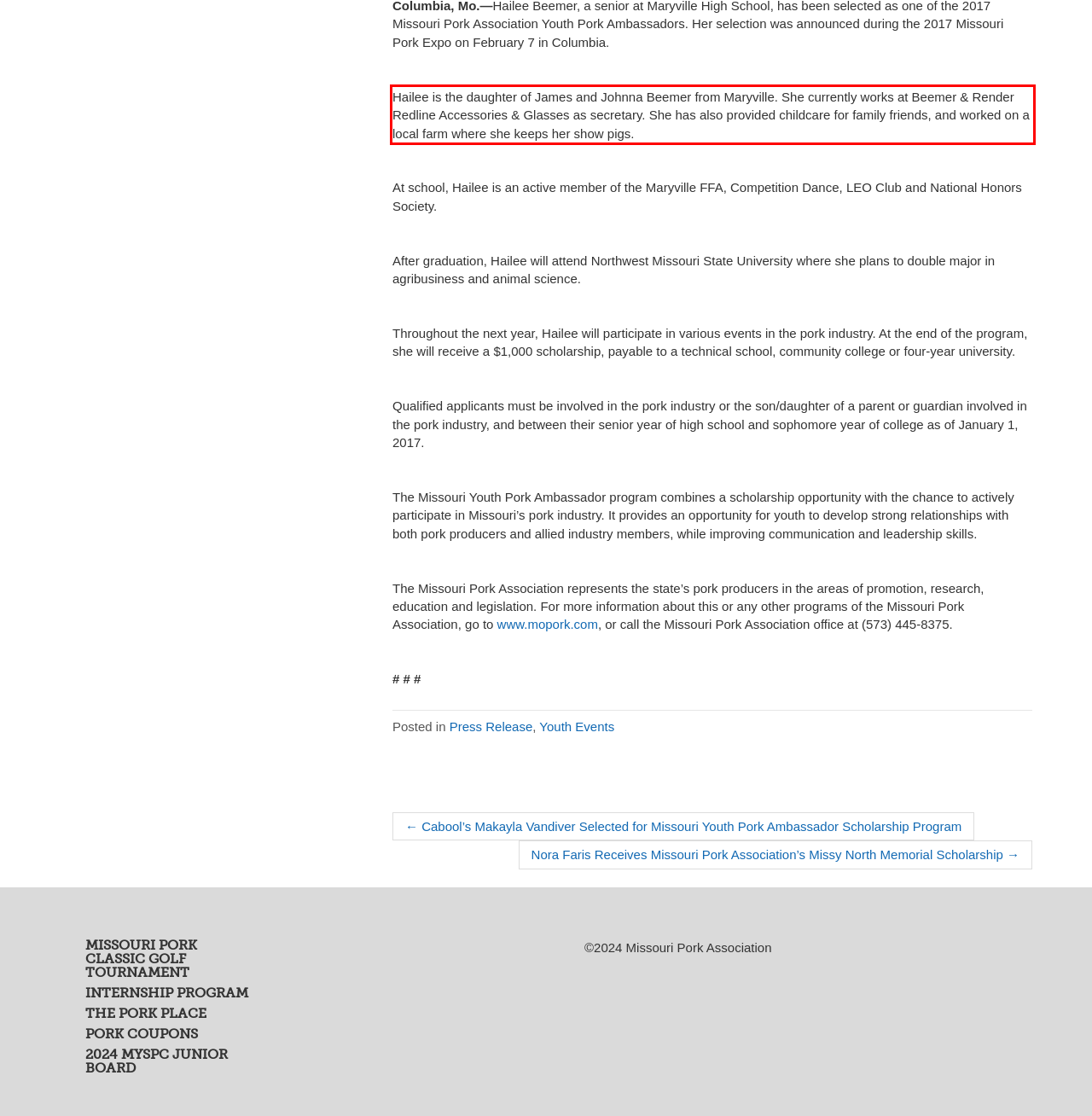Please recognize and transcribe the text located inside the red bounding box in the webpage image.

Hailee is the daughter of James and Johnna Beemer from Maryville. She currently works at Beemer & Render Redline Accessories & Glasses as secretary. She has also provided childcare for family friends, and worked on a local farm where she keeps her show pigs.